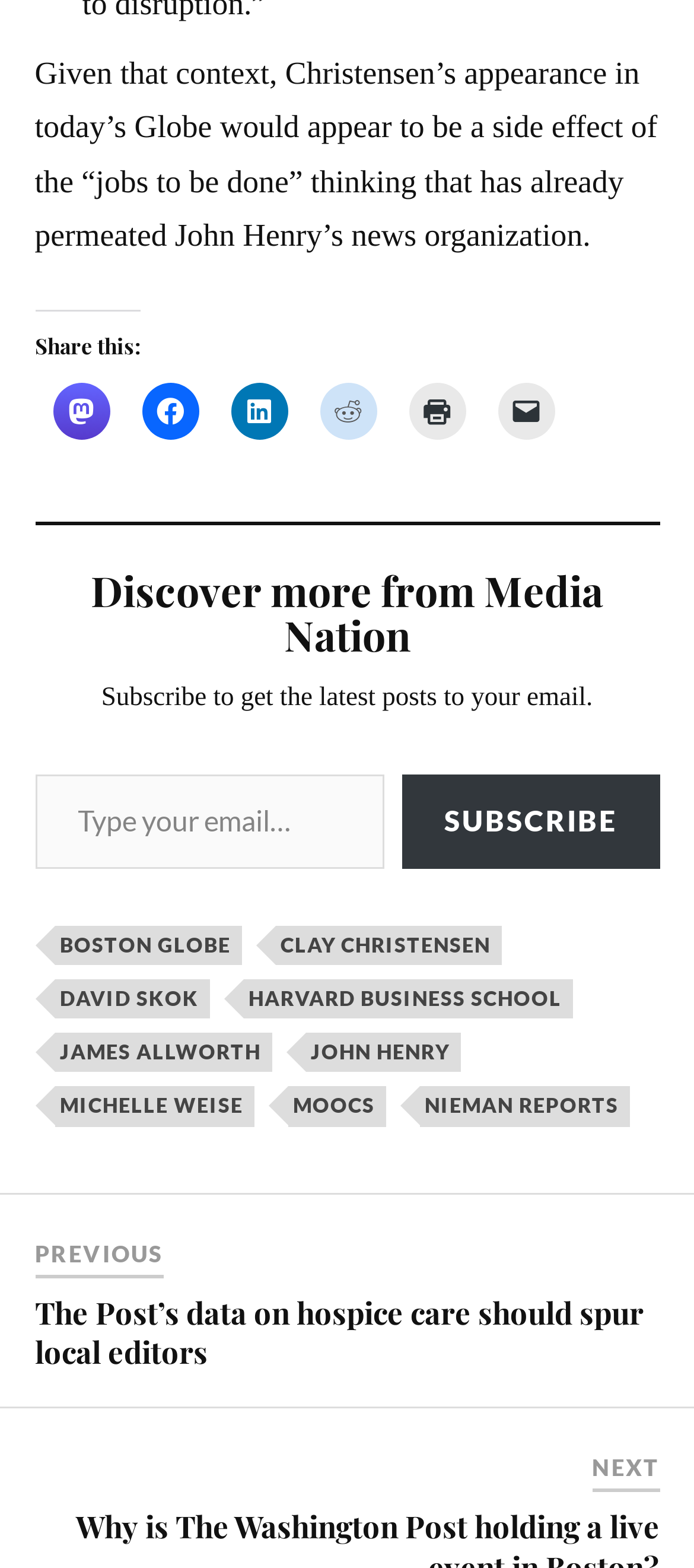Find the bounding box coordinates of the element's region that should be clicked in order to follow the given instruction: "Read the previous article". The coordinates should consist of four float numbers between 0 and 1, i.e., [left, top, right, bottom].

[0.05, 0.79, 0.235, 0.808]